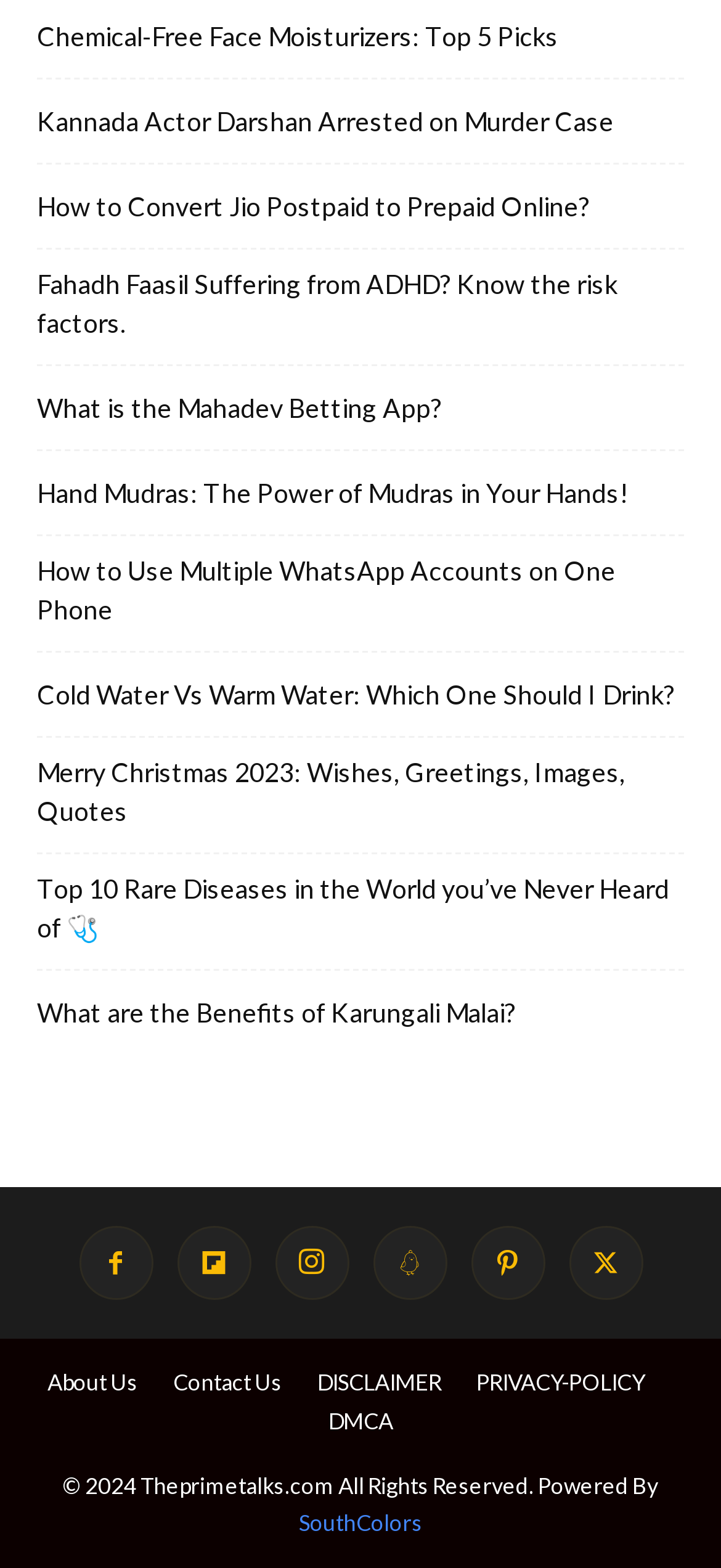Locate the bounding box coordinates of the item that should be clicked to fulfill the instruction: "Learn about Hand Mudras".

[0.051, 0.302, 0.872, 0.327]